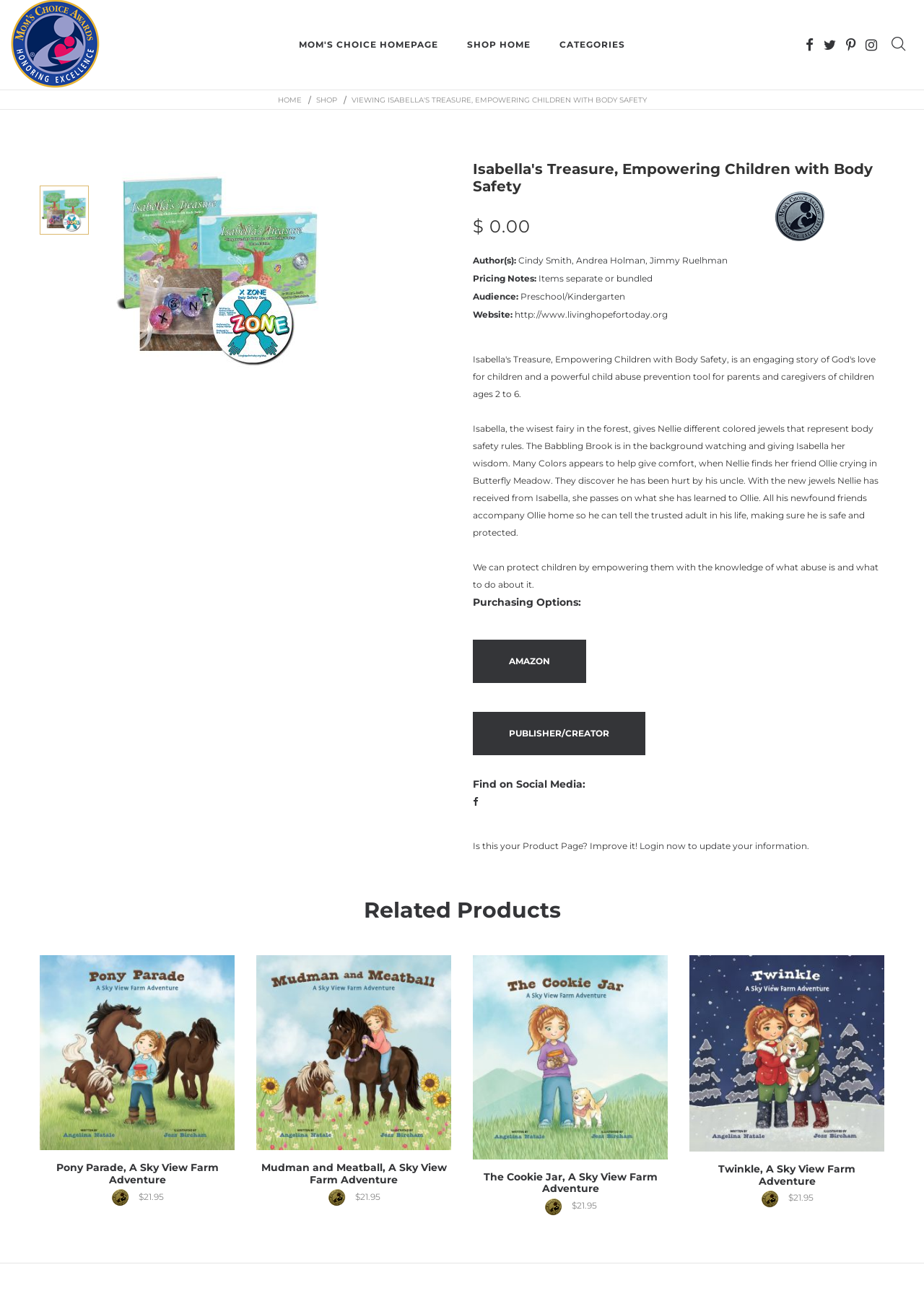Find the bounding box coordinates for the area that should be clicked to accomplish the instruction: "Sign up for free".

None